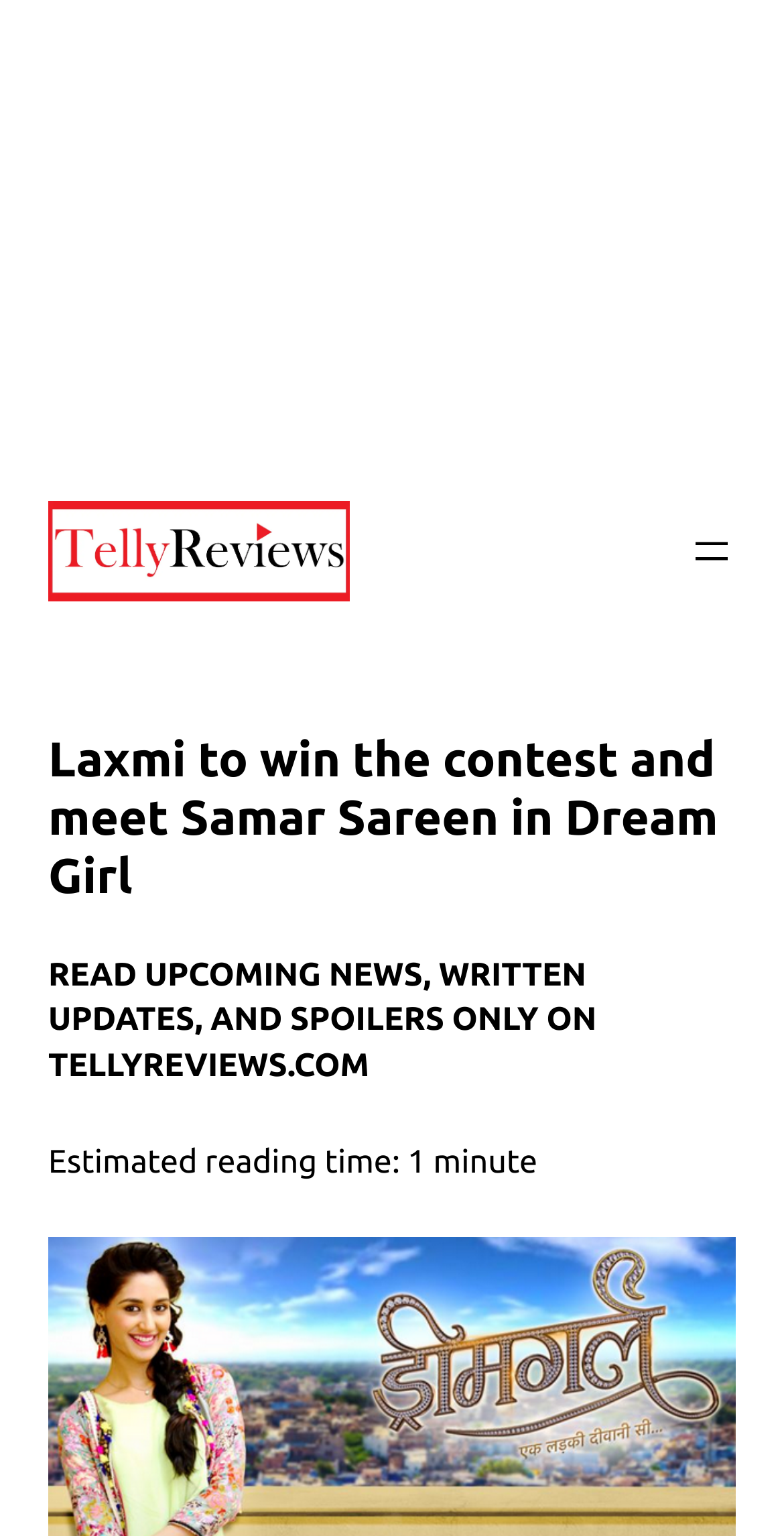Identify the bounding box of the UI component described as: "Prayer for our nation".

None